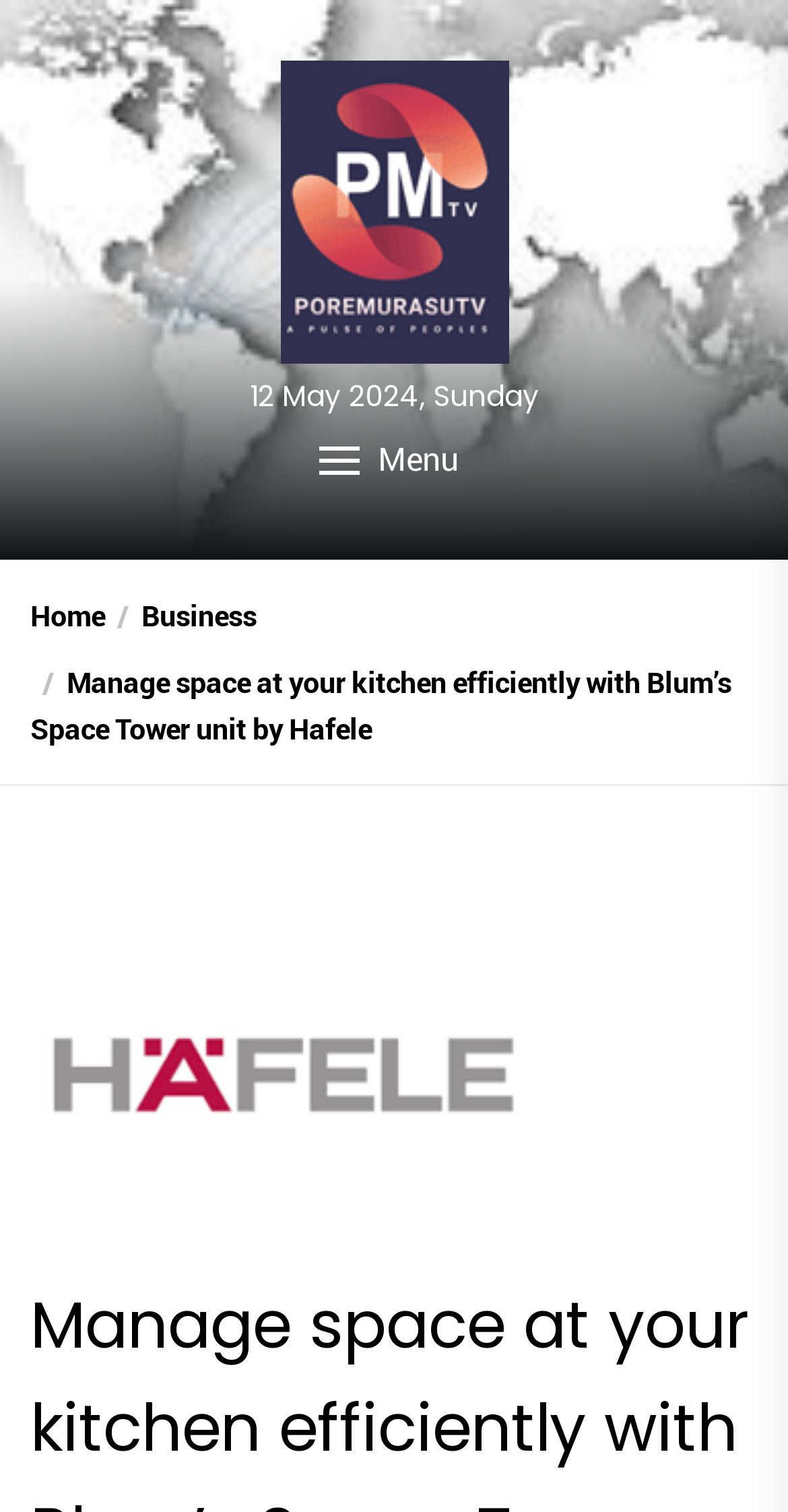What is the text on the button at the top right?
Refer to the image and give a detailed answer to the question.

I examined the button element located at the top right of the webpage and found that it contains the text 'Menu'.